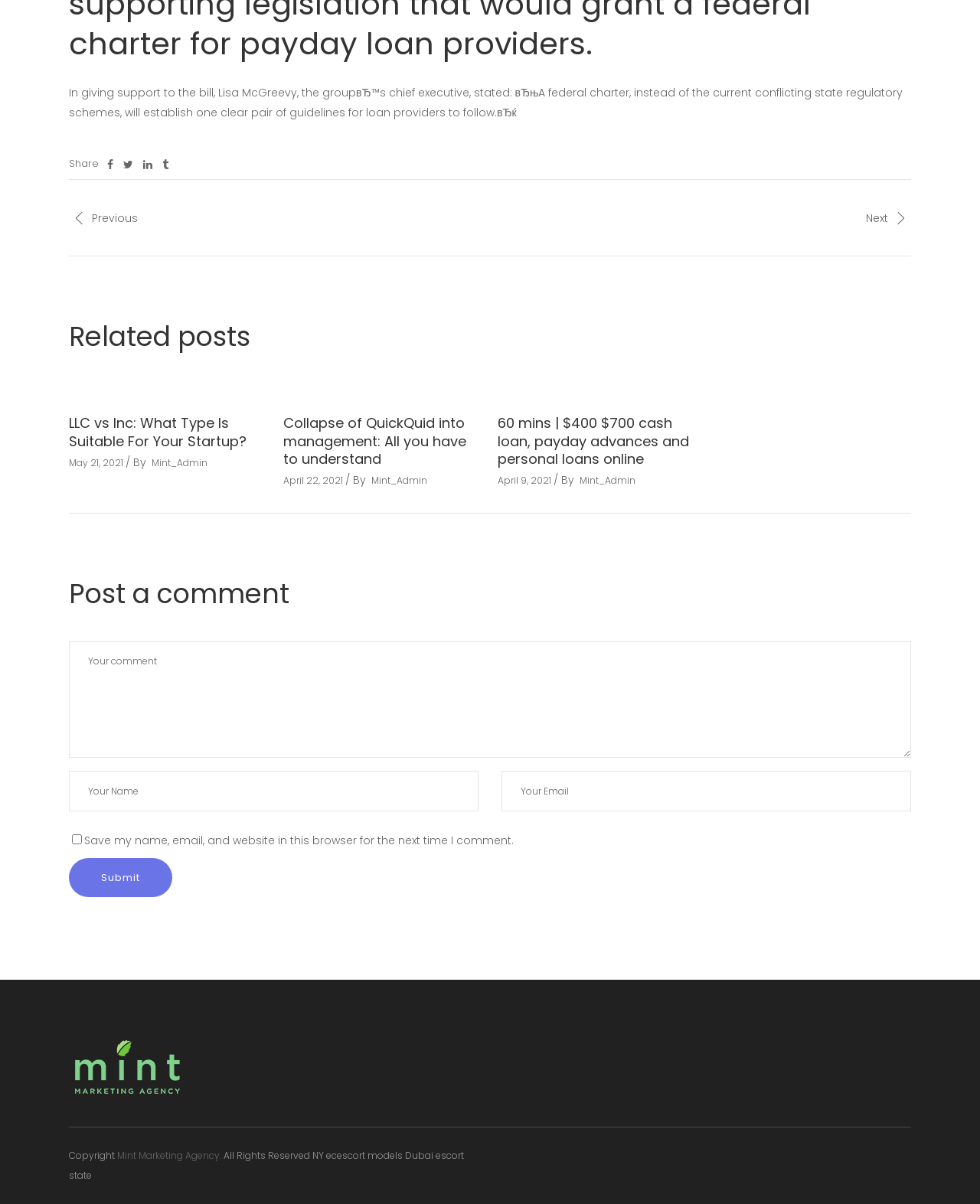Provide the bounding box for the UI element matching this description: "Mint_Admin".

[0.155, 0.379, 0.212, 0.39]